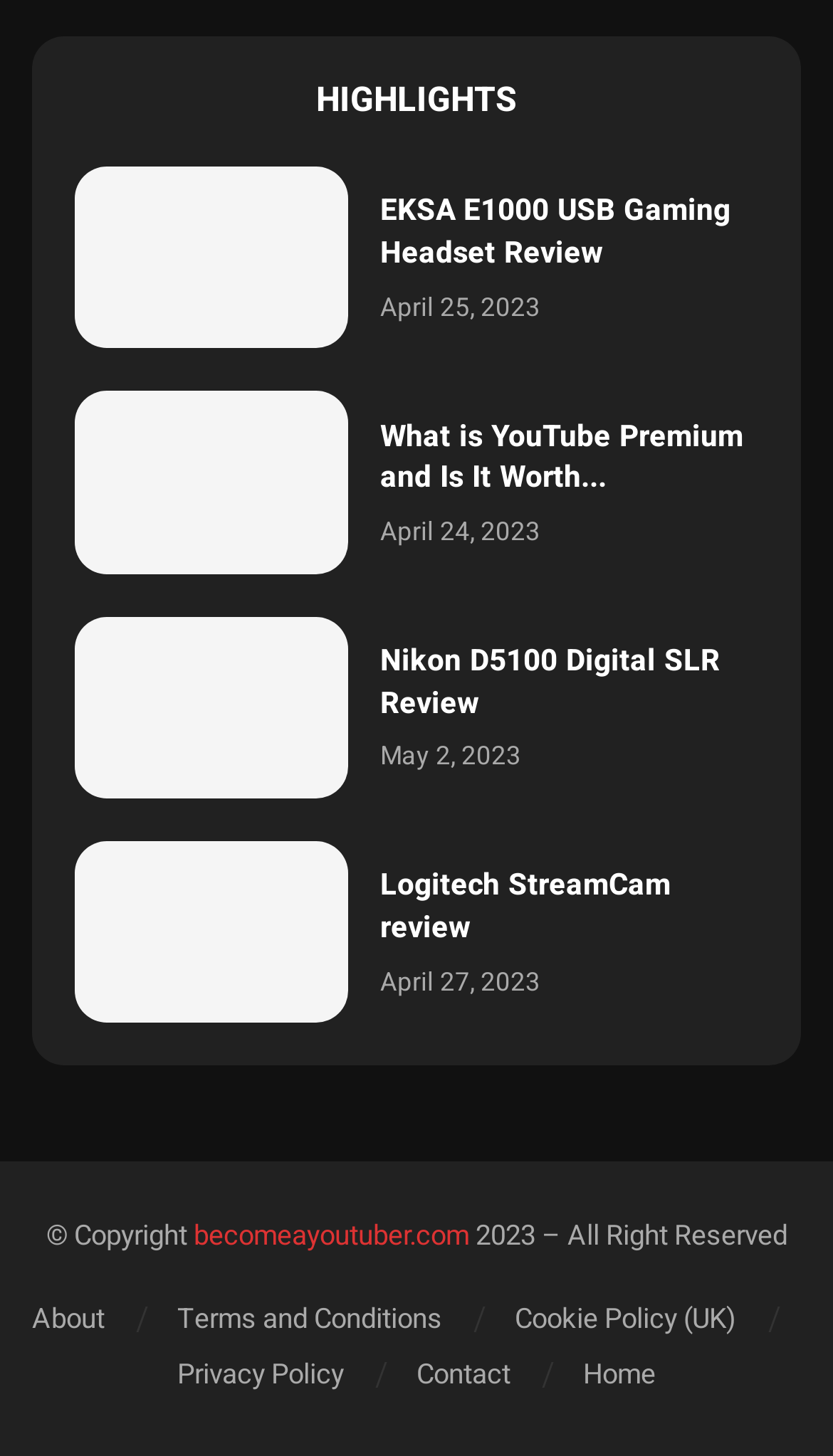What is the copyright year of the website?
Make sure to answer the question with a detailed and comprehensive explanation.

At the bottom of the webpage, there is a copyright notice that states '© Copyright 2023 – All Right Reserved'. This indicates that the copyright year of the website is 2023.